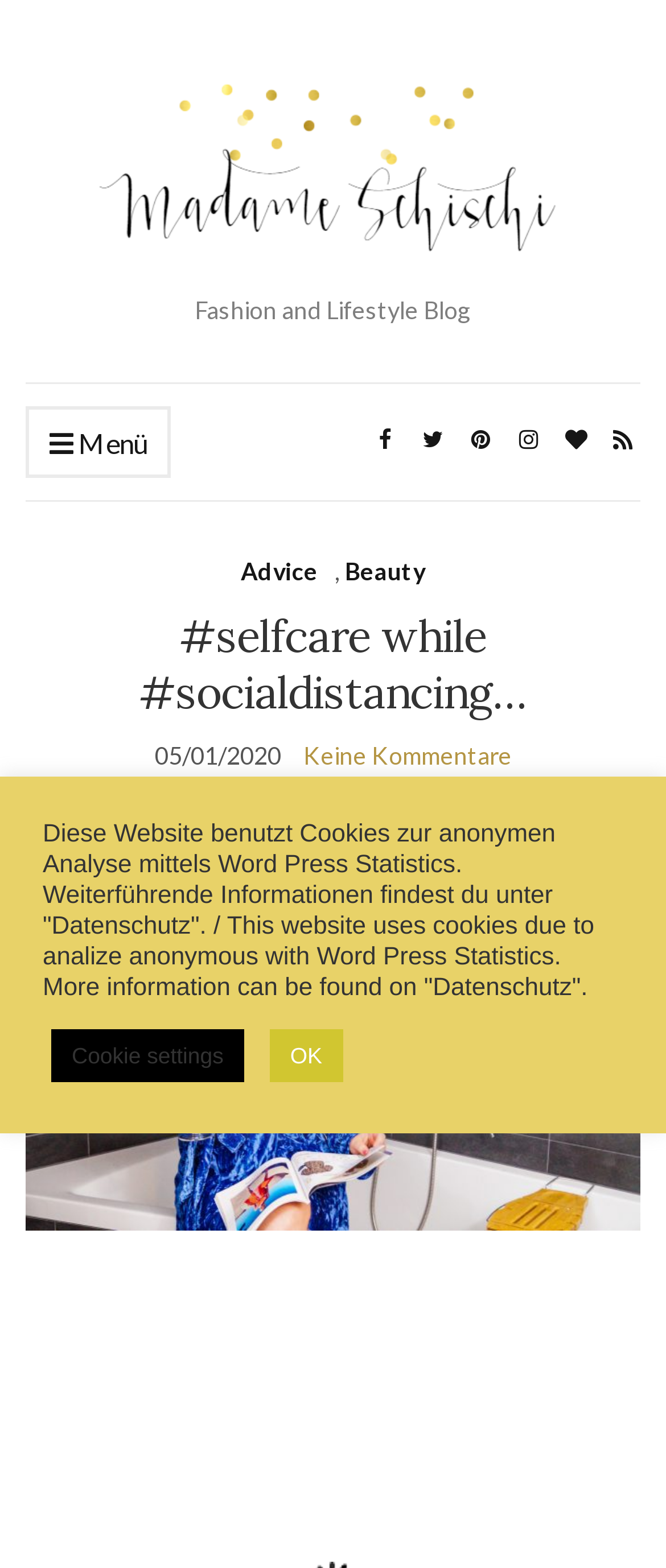Locate the bounding box of the UI element based on this description: "Beauty". Provide four float numbers between 0 and 1 as [left, top, right, bottom].

[0.518, 0.352, 0.638, 0.377]